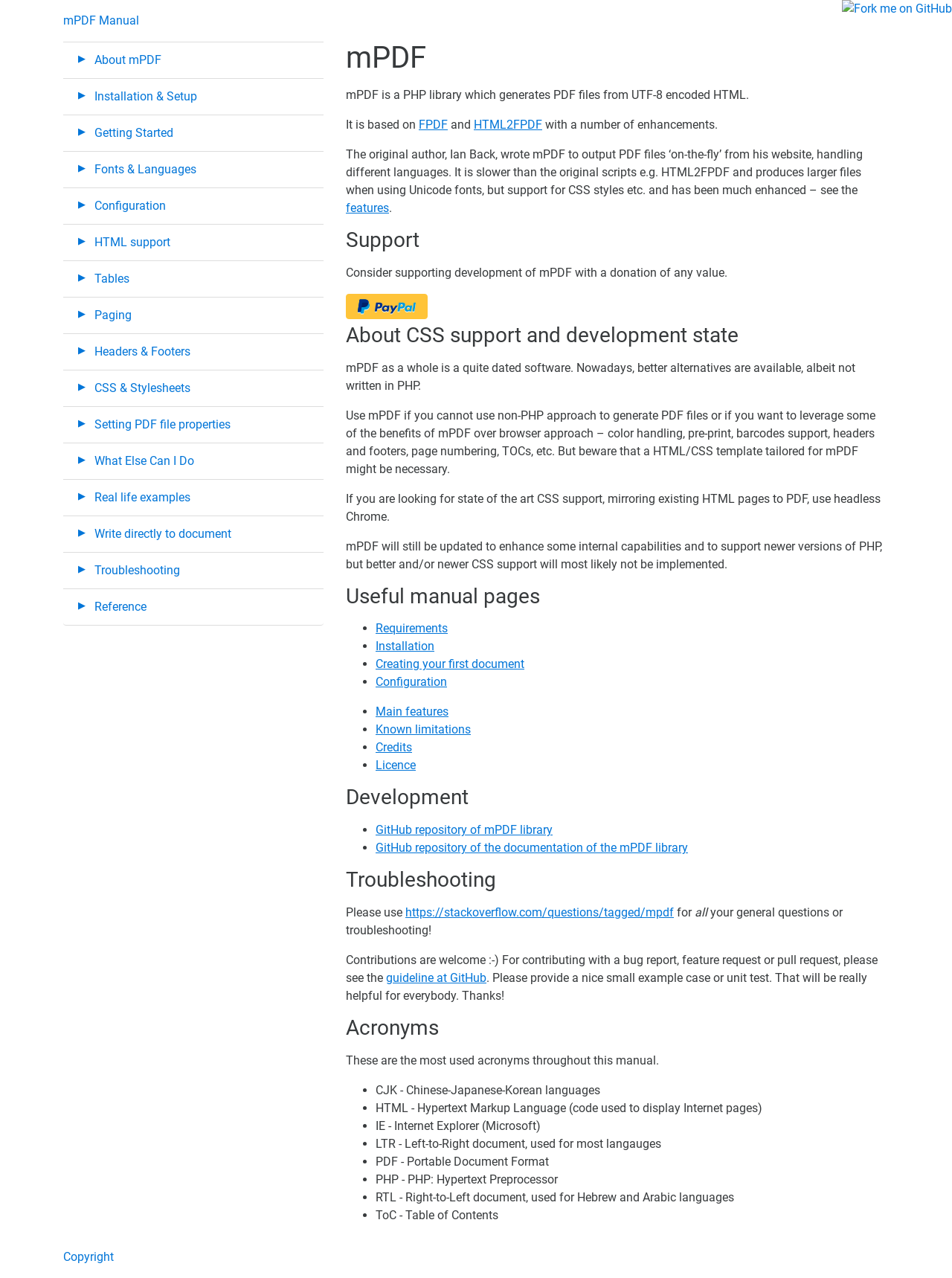Please identify the bounding box coordinates of the element's region that needs to be clicked to fulfill the following instruction: "Check the 'Useful manual pages'". The bounding box coordinates should consist of four float numbers between 0 and 1, i.e., [left, top, right, bottom].

[0.363, 0.458, 0.934, 0.476]